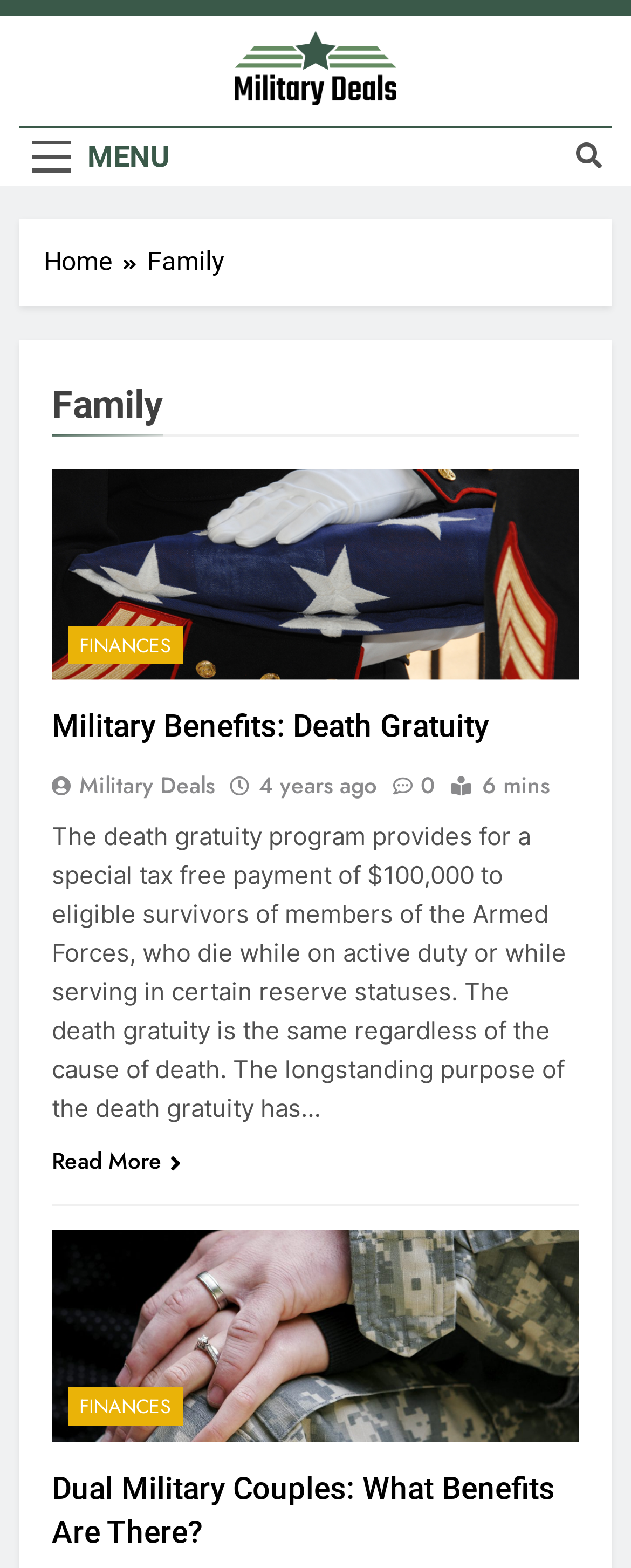What is the purpose of the death gratuity program?
From the image, provide a succinct answer in one word or a short phrase.

Tax-free payment to survivors